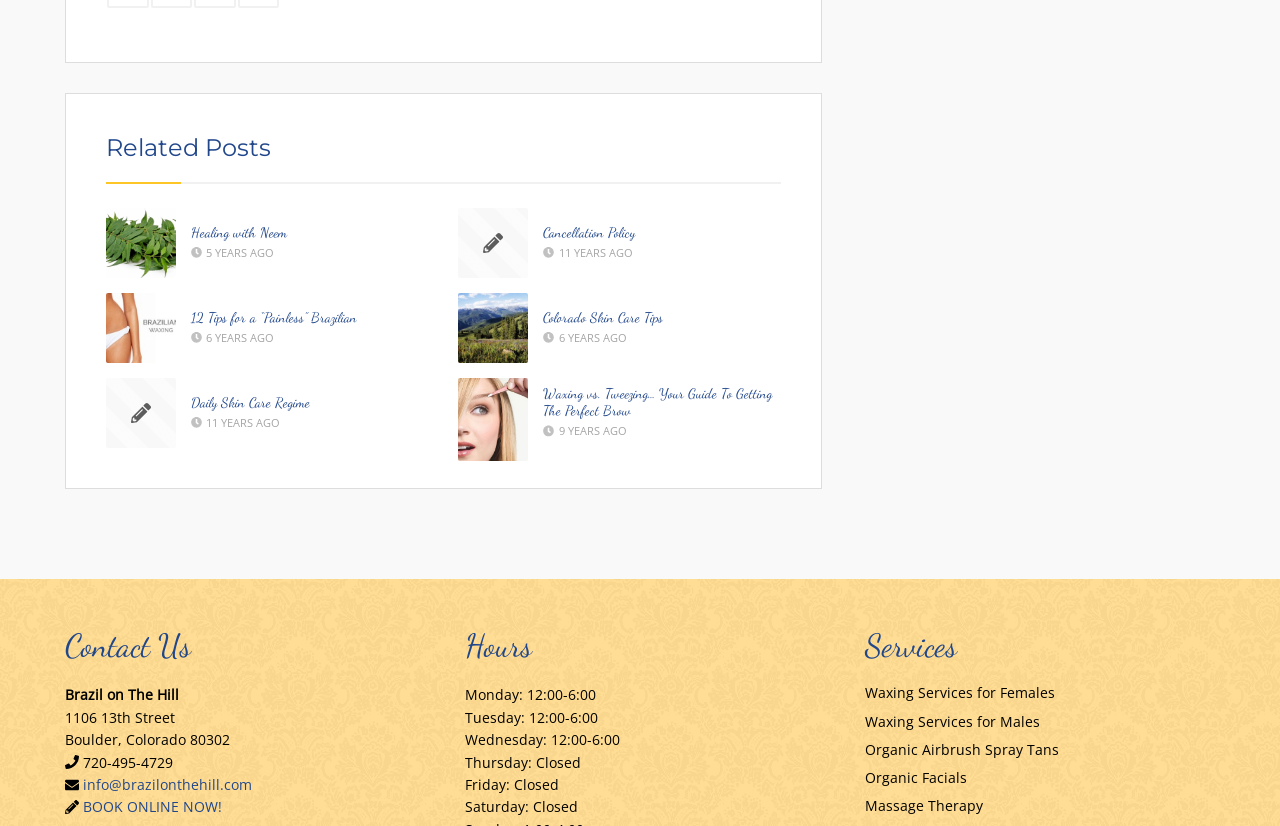What is the business phone number? Examine the screenshot and reply using just one word or a brief phrase.

720-495-4729